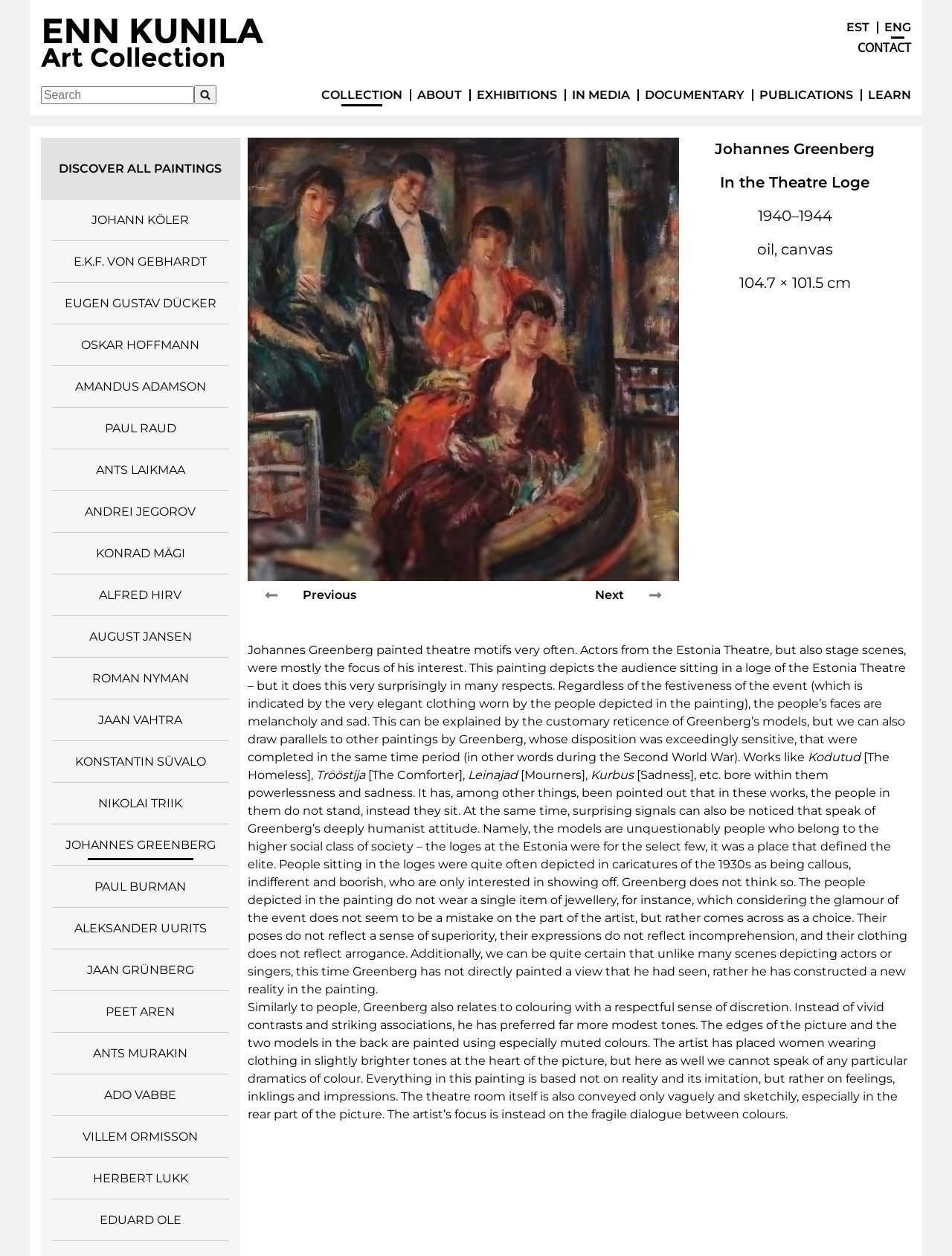What is the medium of the painting?
Look at the image and respond with a single word or a short phrase.

oil, canvas